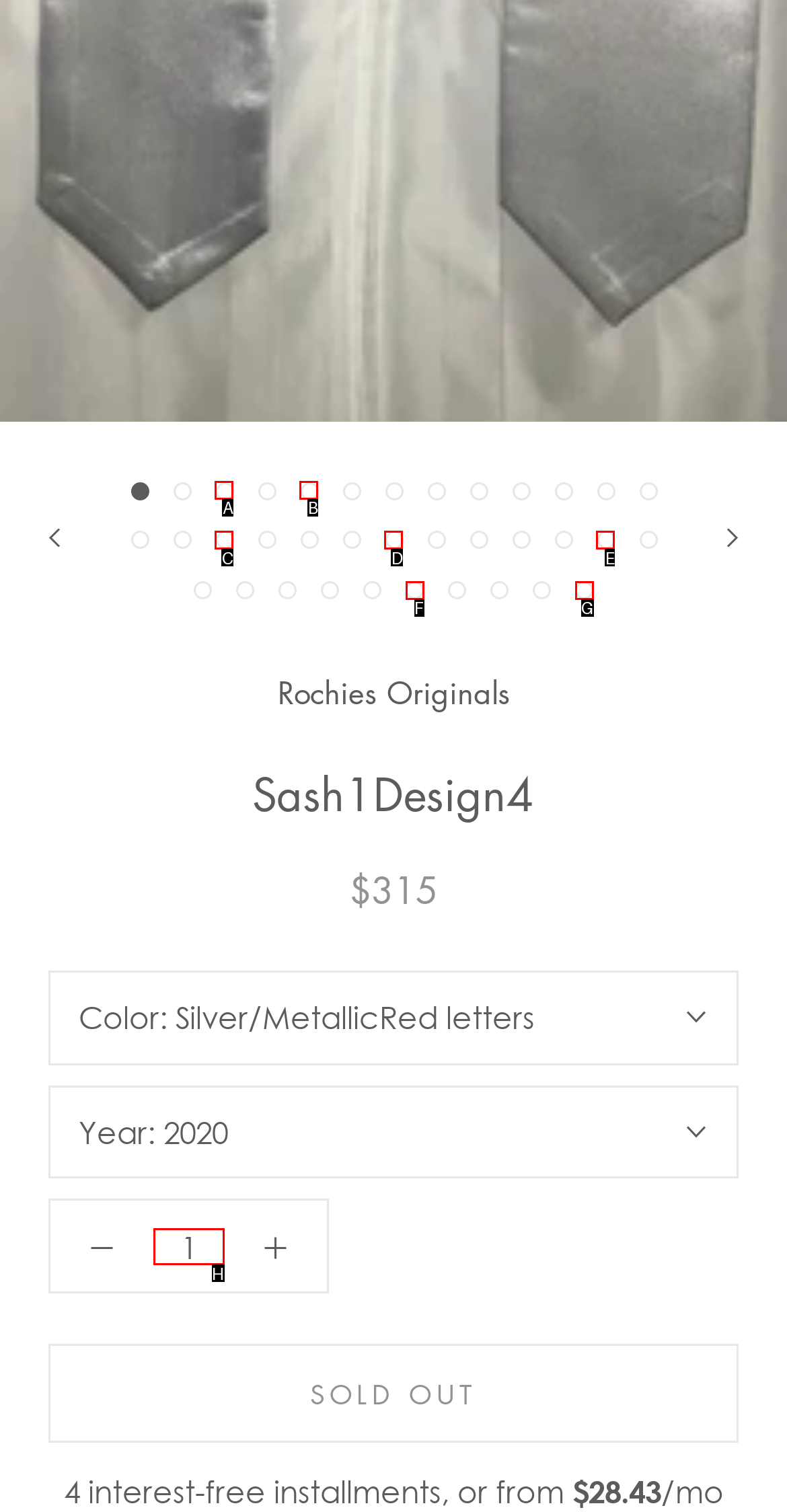Find the HTML element that suits the description: input value="1" aria-label="Quantity" name="quantity" value="1"
Indicate your answer with the letter of the matching option from the choices provided.

H